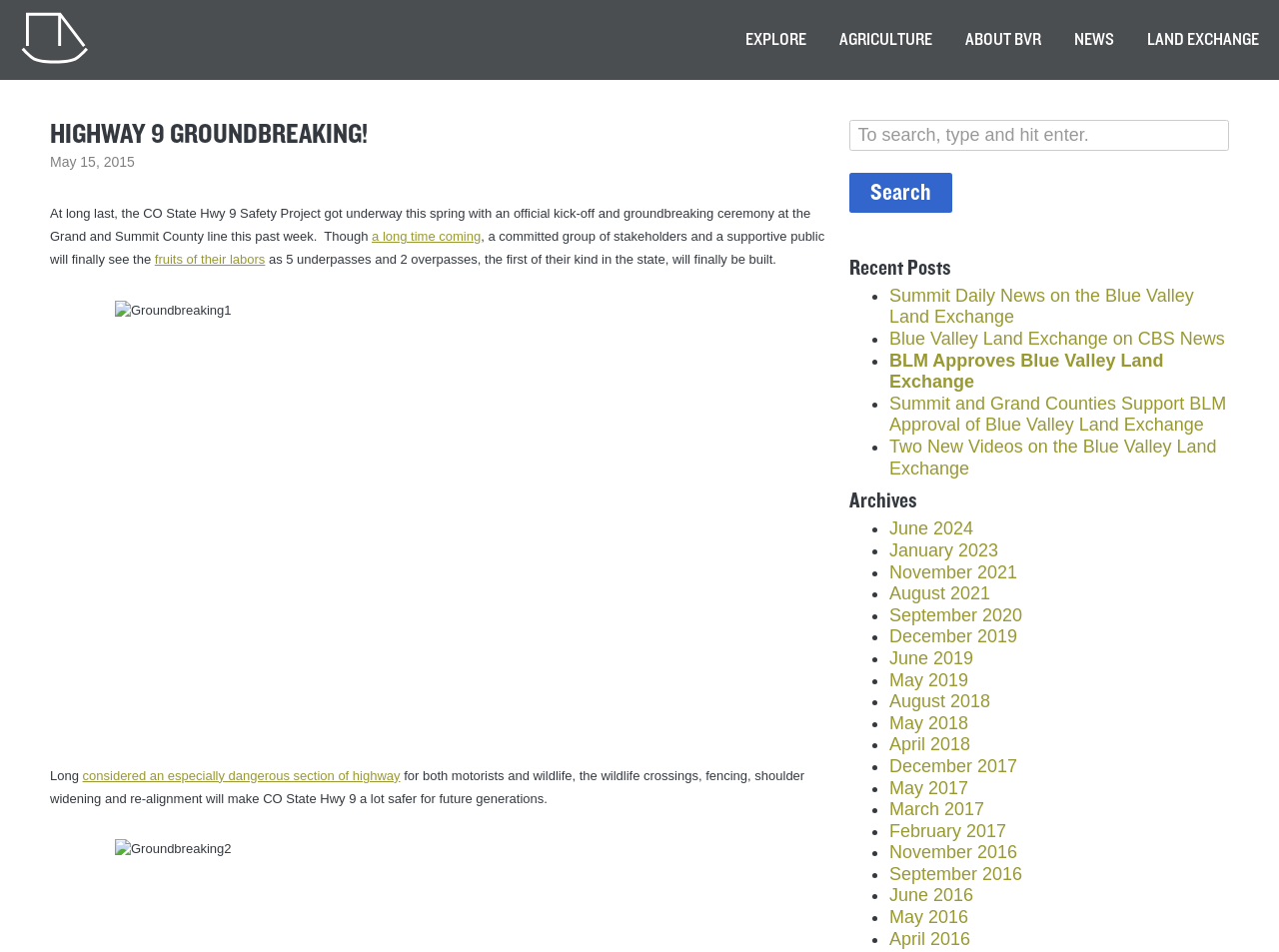Show the bounding box coordinates for the element that needs to be clicked to execute the following instruction: "Learn about claims". Provide the coordinates in the form of four float numbers between 0 and 1, i.e., [left, top, right, bottom].

None